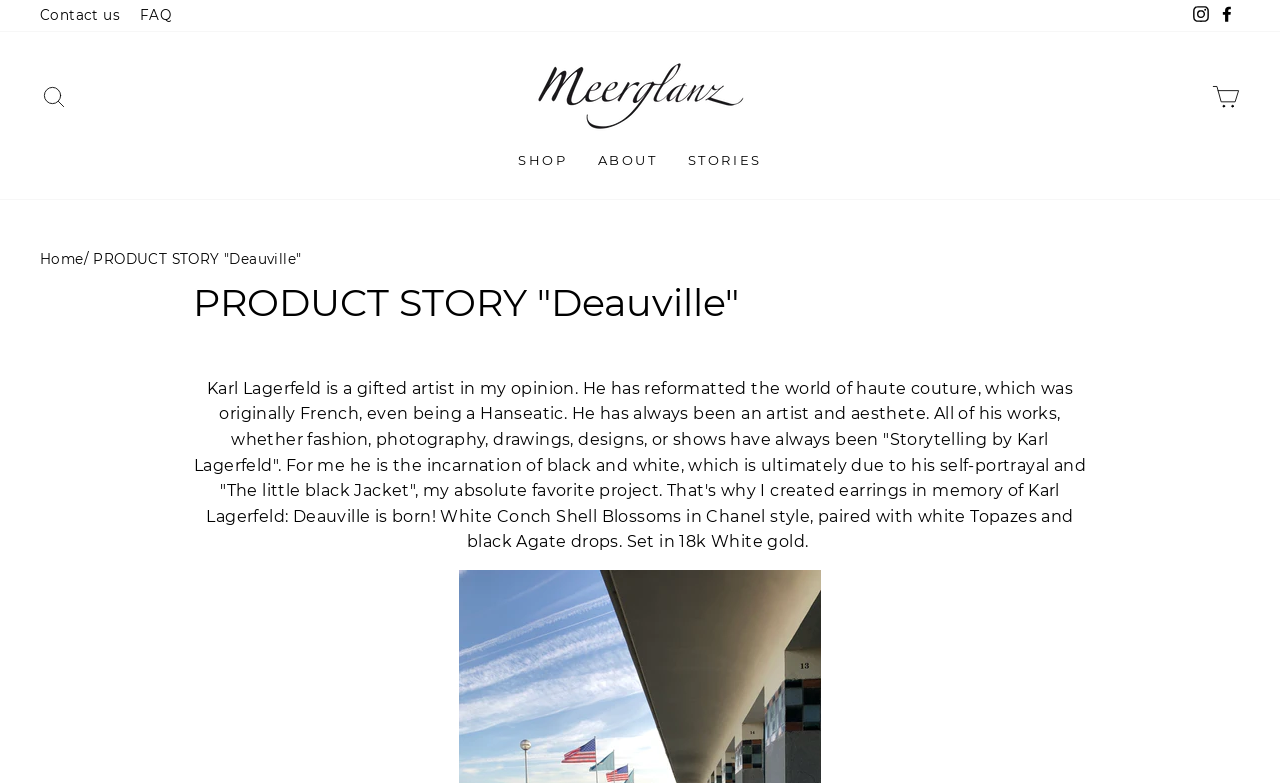Locate the bounding box coordinates of the UI element described by: "Search". Provide the coordinates as four float numbers between 0 and 1, formatted as [left, top, right, bottom].

[0.022, 0.097, 0.062, 0.152]